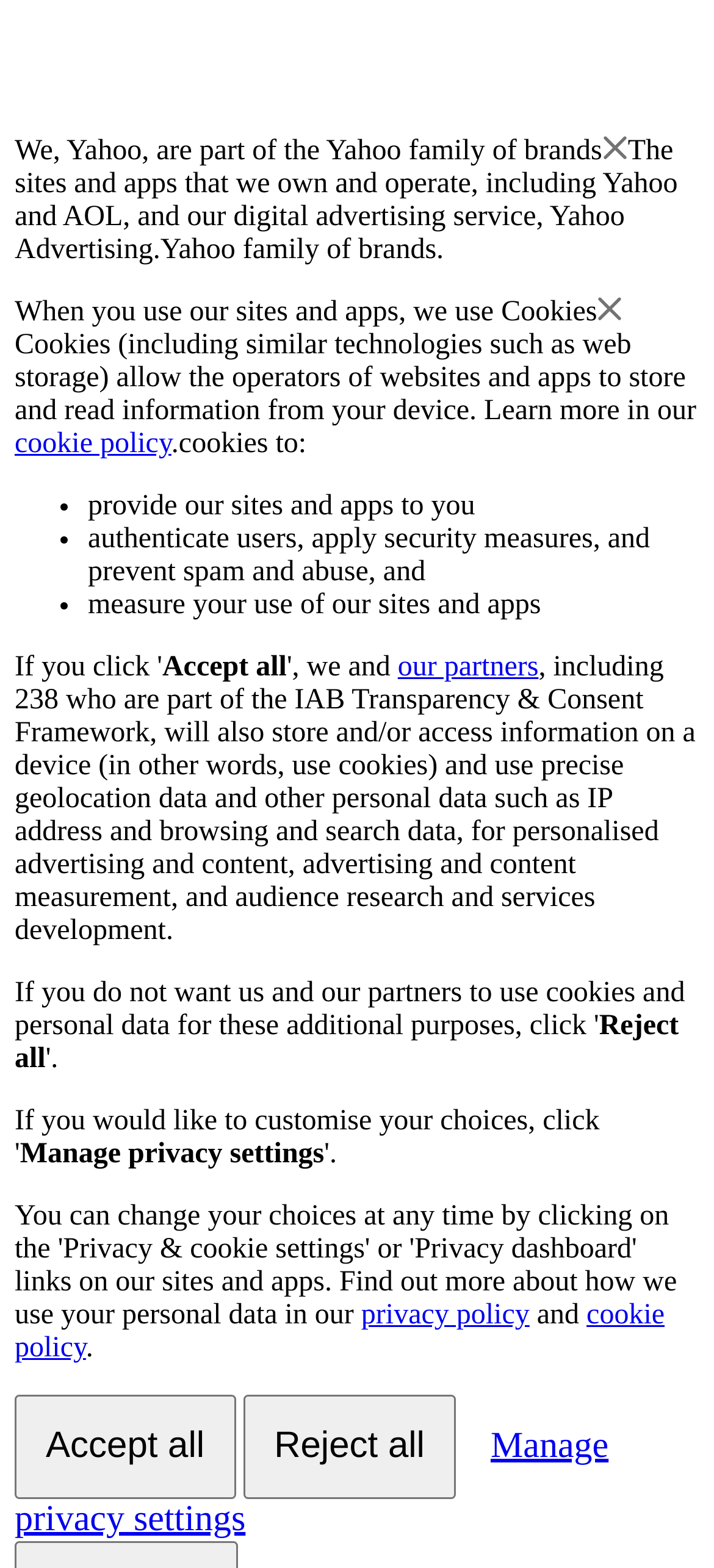Articulate a detailed summary of the webpage's content and design.

The webpage appears to be a privacy policy or consent page for Yahoo. At the top, there is a brief introduction stating that Yahoo is part of the Yahoo family of brands. Below this, there is a paragraph explaining that Yahoo owns and operates various sites and apps, including Yahoo and AOL, and provides digital advertising services.

The page then delves into the use of cookies, explaining that they allow website and app operators to store and read information from devices. A link to the cookie policy is provided for further information. The text continues to explain how cookies are used to provide sites and apps, authenticate users, apply security measures, and measure user activity.

There are three bullet points listed, each describing a specific use of cookies. The first bullet point explains that cookies are used to provide sites and apps, the second point describes their use in authentication and security, and the third point mentions their use in measuring user activity.

Below the bullet points, there is a section discussing the use of cookies by Yahoo's partners, including those part of the IAB Transparency & Consent Framework. This section explains that these partners will store and/or access information on devices, use precise geolocation data, and collect other personal data for personalized advertising and content, advertising and content measurement, and audience research and services development.

The page provides three buttons at the bottom: "Accept all", "Reject all", and "Manage privacy settings". The "Manage privacy settings" button is accompanied by links to the privacy policy and cookie policy.